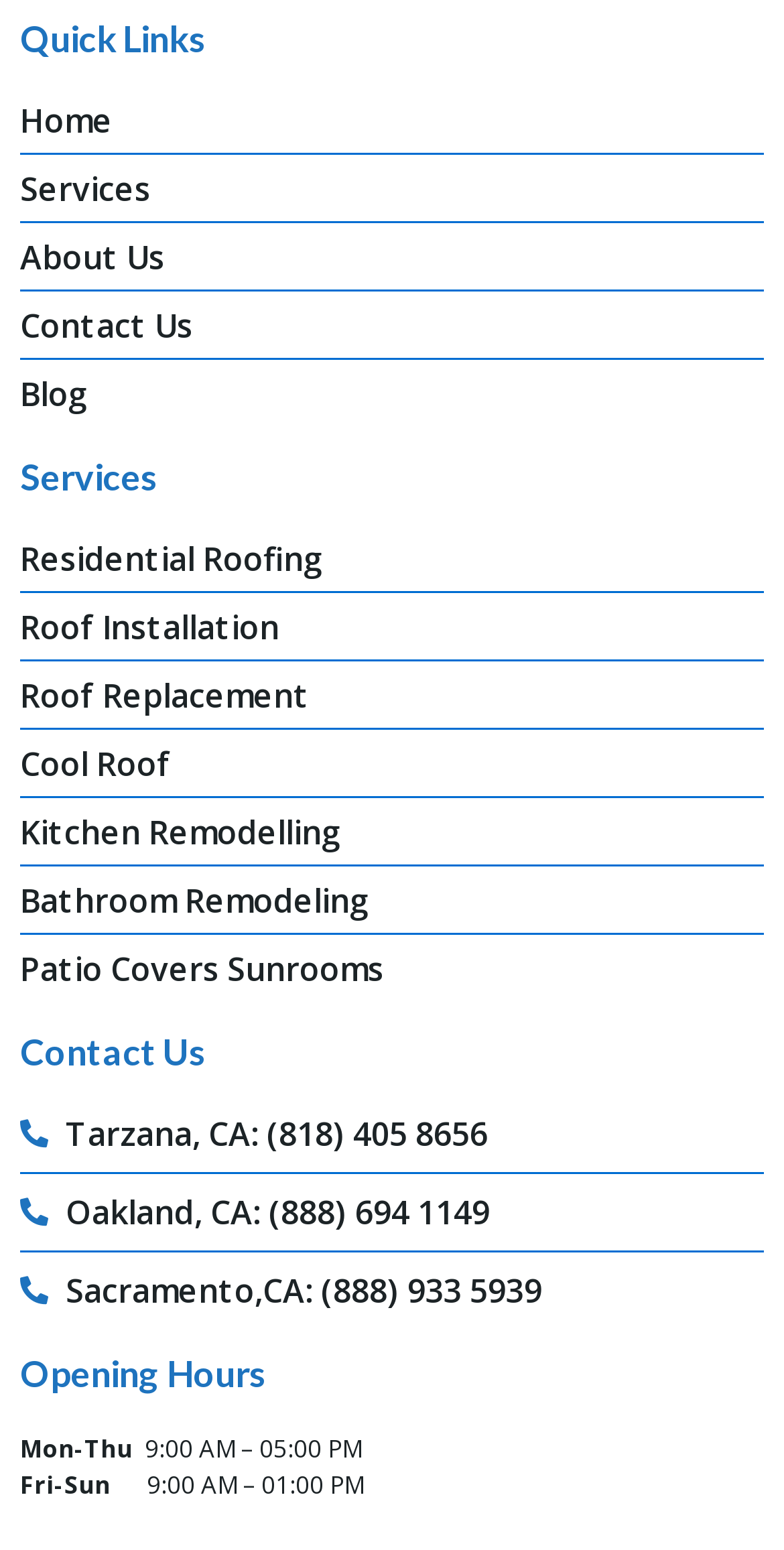Locate the bounding box coordinates of the area that needs to be clicked to fulfill the following instruction: "View Residential Roofing services". The coordinates should be in the format of four float numbers between 0 and 1, namely [left, top, right, bottom].

[0.026, 0.345, 0.974, 0.376]